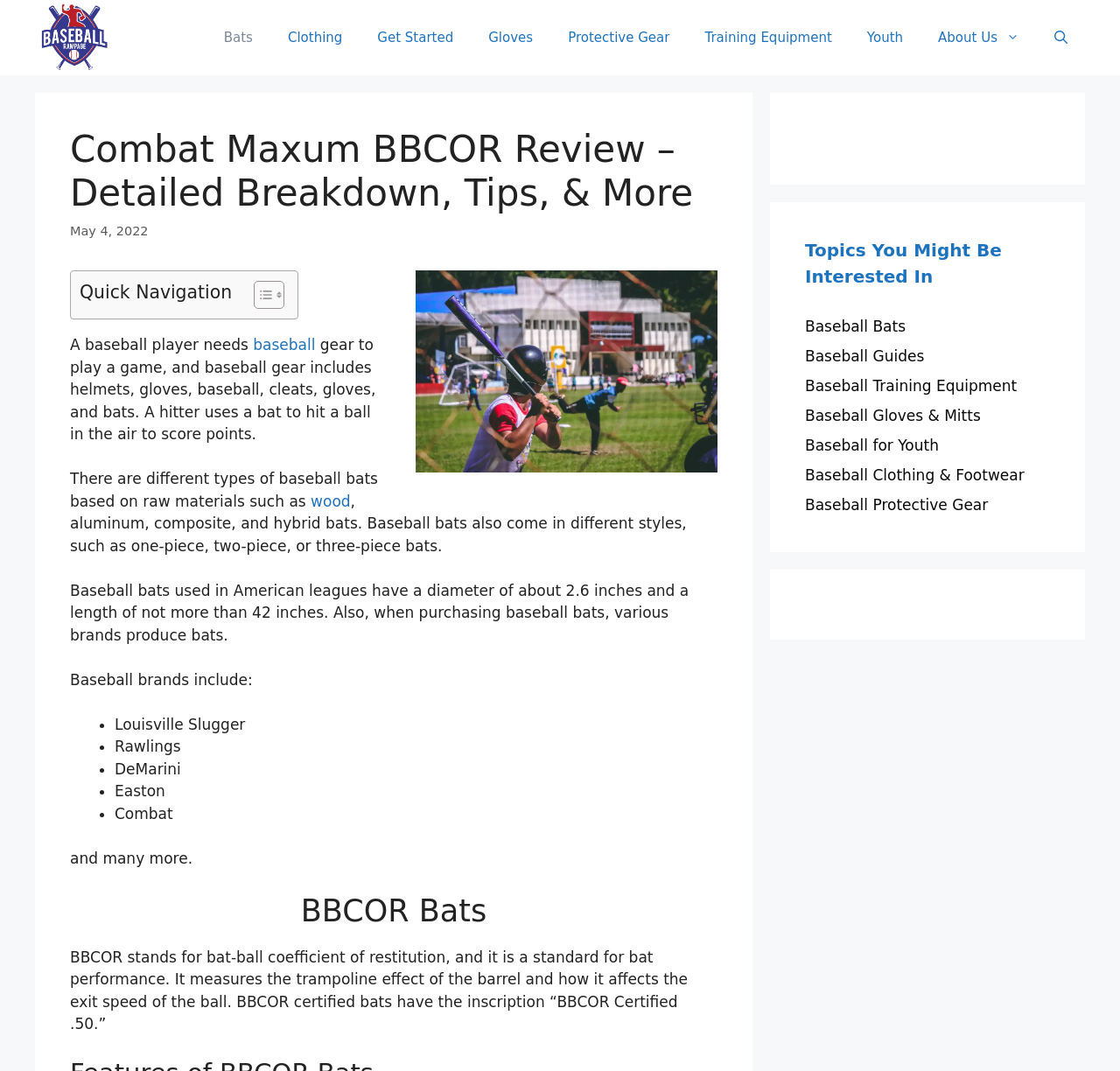Offer a comprehensive description of the webpage’s content and structure.

This webpage is a review and buyer's guide for Combat Maxum BBCOR baseball bats. At the top of the page, there is a banner with the site's logo, "Baseball Rampage", and a navigation menu with links to various categories such as "Bats", "Clothing", "Get Started", and more.

Below the navigation menu, there is a heading that reads "Combat Maxum BBCOR Review – Detailed Breakdown, Tips, & More" followed by a time stamp indicating when the review was published. To the right of the heading, there is an image of the Combat Maxum BBCOR bat.

The main content of the page is divided into sections, starting with an introduction to baseball gear and the importance of choosing the right bat. The text explains that baseball bats come in different types, styles, and materials, and that various brands produce bats.

The page then delves into the specifics of BBCOR bats, explaining what BBCOR stands for and how it measures the performance of a bat. The text is accompanied by a list of popular baseball brands, including Louisville Slugger, Rawlings, DeMarini, Easton, and Combat.

On the right side of the page, there are three complementary sections with headings and links to related topics, such as "Topics You Might Be Interested In", which includes links to articles about baseball bats, guides, training equipment, and more.

Overall, the webpage is a comprehensive review and guide for anyone looking to purchase a Combat Maxum BBCOR baseball bat, providing detailed information about the product and related topics.